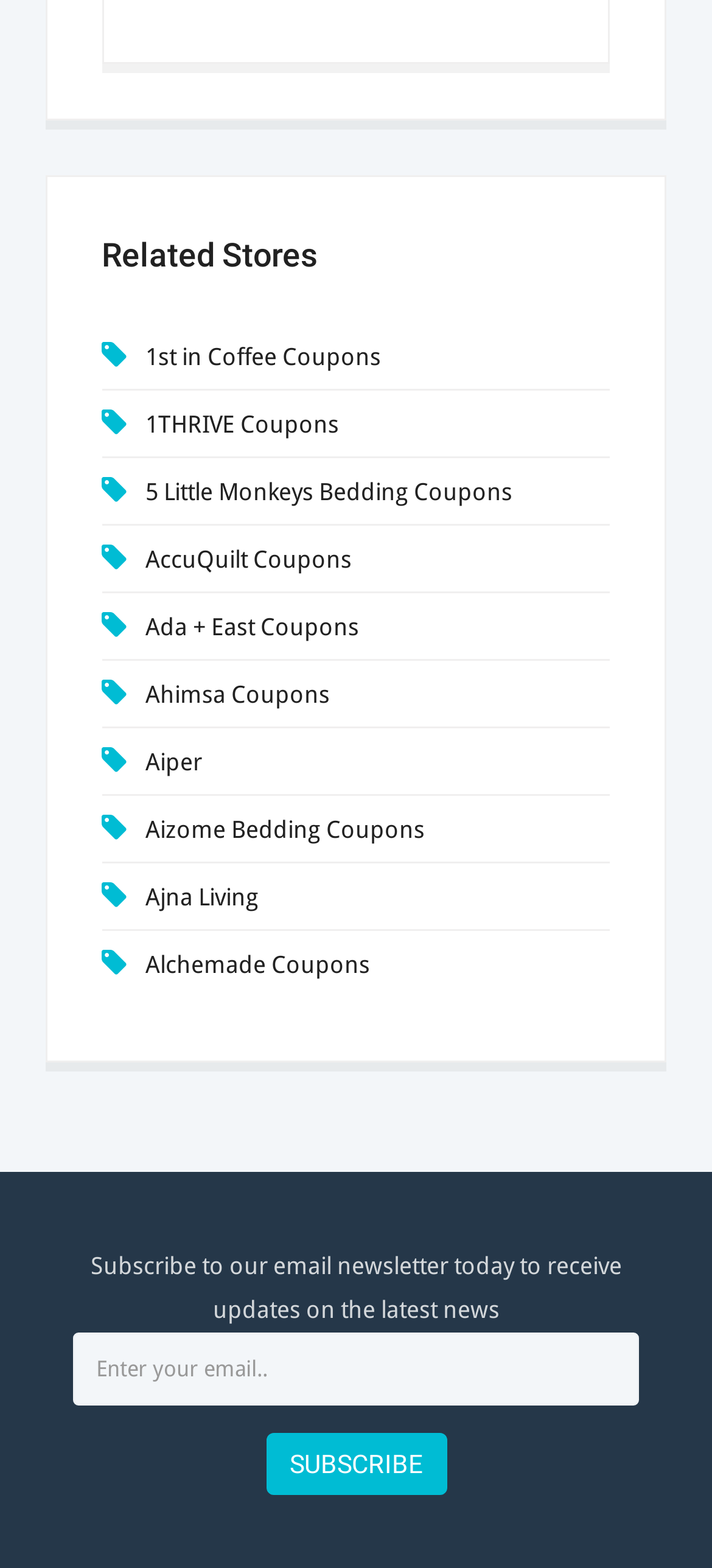Provide the bounding box coordinates for the UI element that is described as: "Ahimsa Coupons".

[0.204, 0.434, 0.463, 0.452]